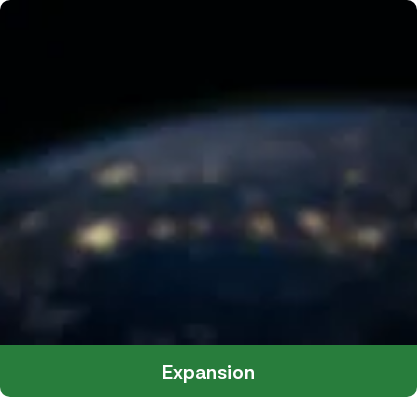What is the theme of the image?
Look at the screenshot and respond with one word or a short phrase.

Global expansion and interconnectedness